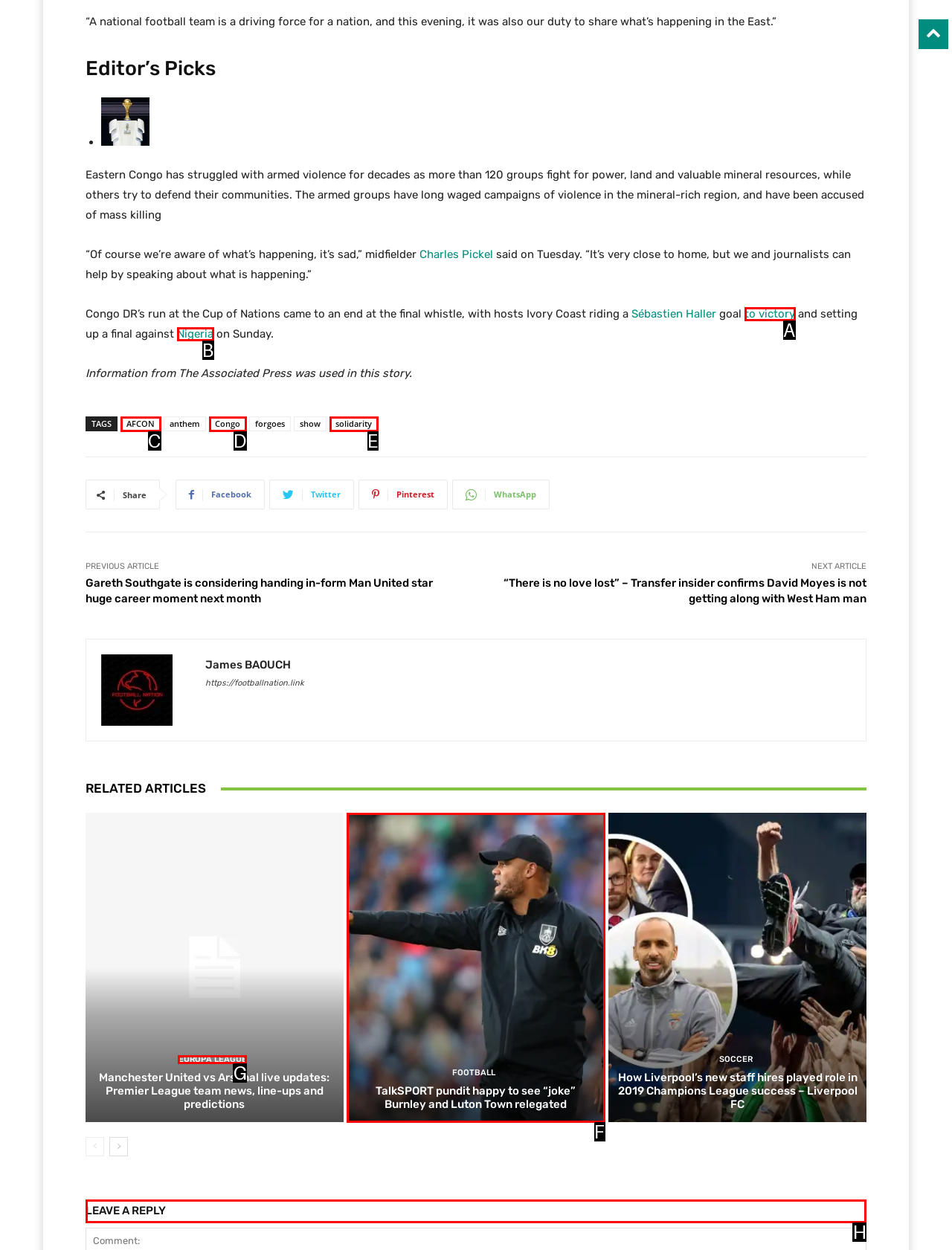For the task: Leave a reply, tell me the letter of the option you should click. Answer with the letter alone.

H